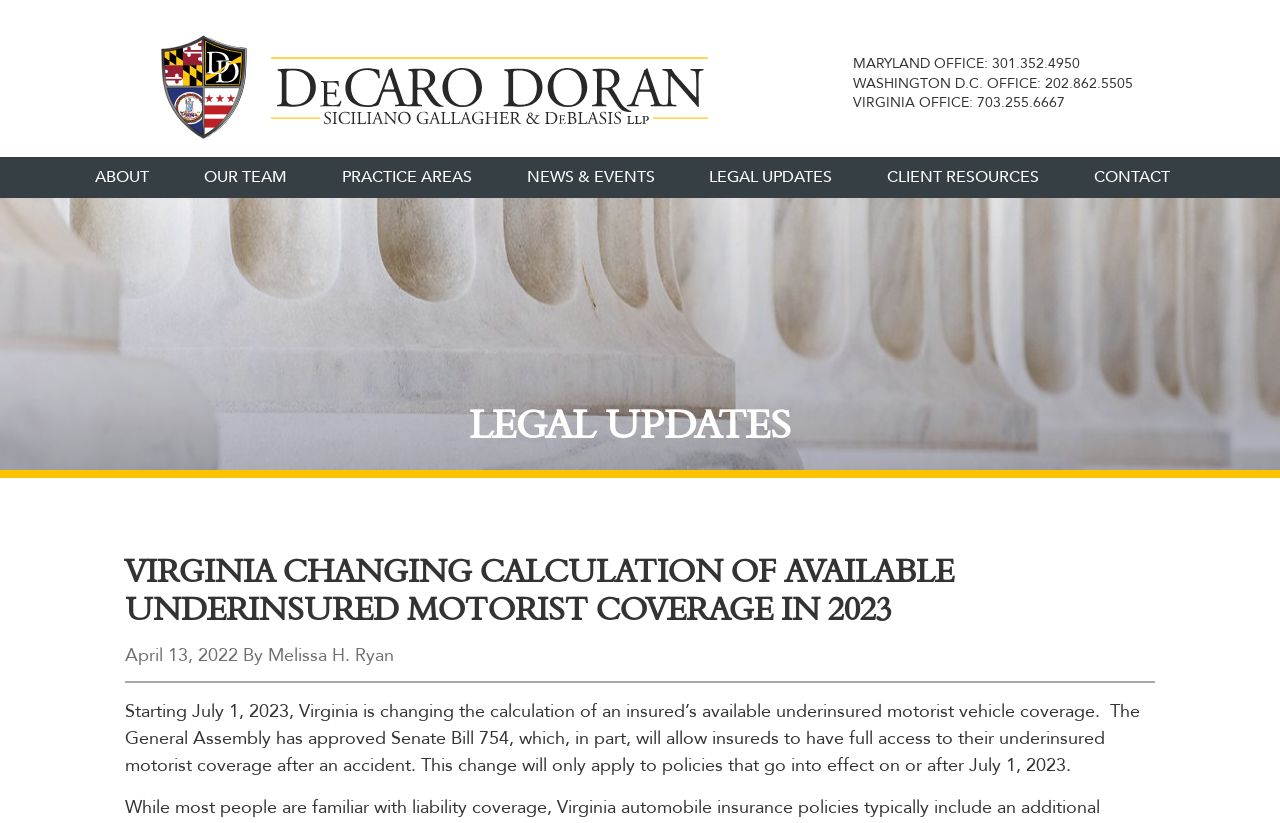Find and provide the bounding box coordinates for the UI element described with: "Newsletters".

[0.684, 0.233, 0.84, 0.28]